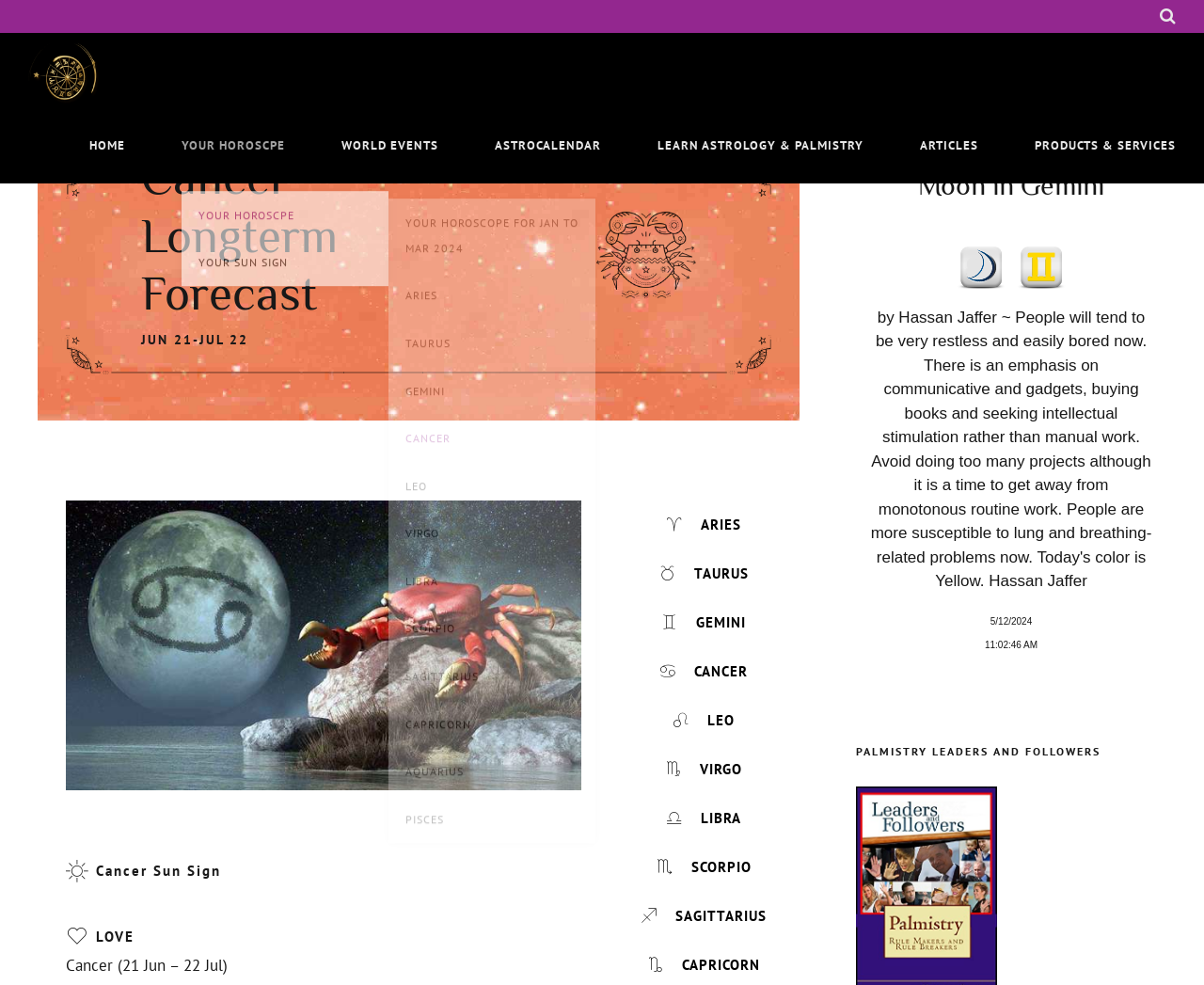Given the description "SAGITTARIUS", determine the bounding box of the corresponding UI element.

[0.529, 0.905, 0.641, 0.955]